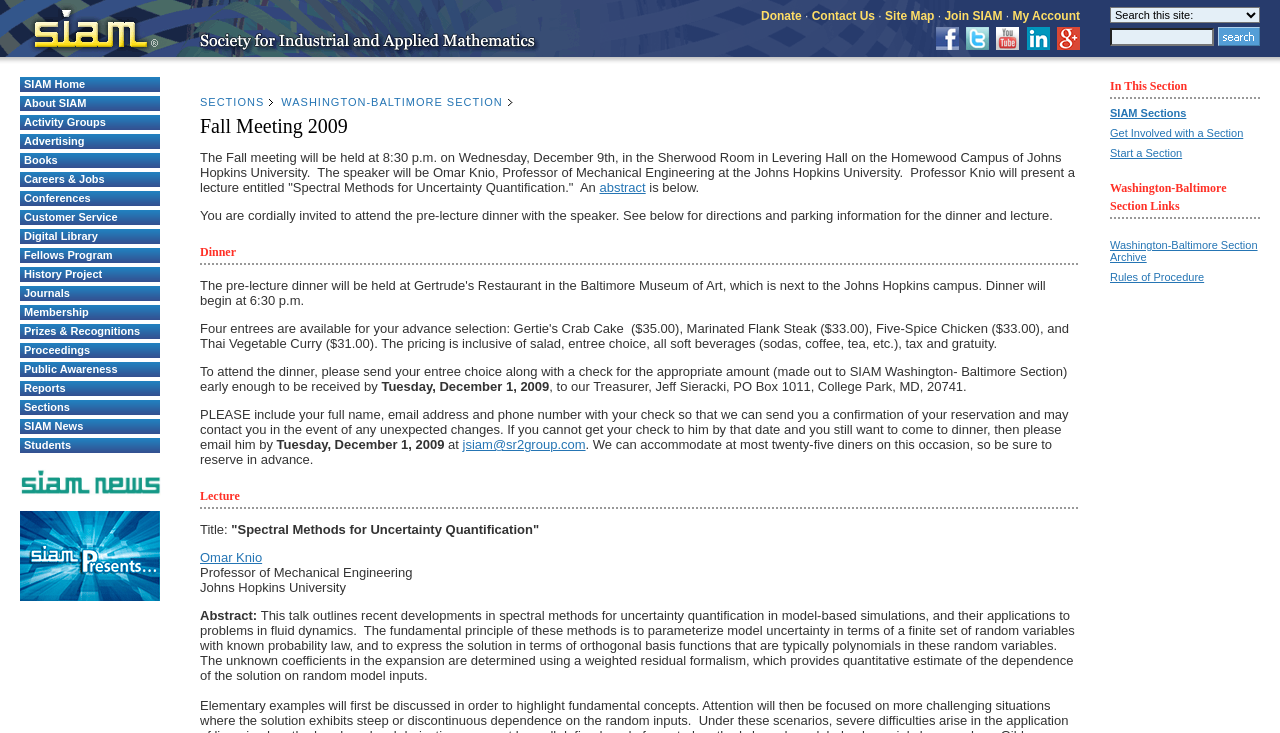Provide an in-depth caption for the contents of the webpage.

The webpage is about the SIAM Washington-Baltimore Section, a regional section of the Society for Industrial and Applied Mathematics (SIAM). 

At the top of the page, there are several links to other SIAM sections, including the main SIAM website, About SIAM, Activity Groups, and more. 

Below these links, there is a heading "Fall Meeting 2009" followed by a description of the meeting, which will be held at Johns Hopkins University. The speaker, Omar Knio, will present a lecture titled "Spectral Methods for Uncertainty Quantification." 

There is also information about a pre-lecture dinner, including details on how to attend and a request to RSVP by a certain date. 

Further down the page, there are headings for "Dinner" and "Lecture" with more information about each event. 

On the right side of the page, there is a section titled "In This Section" with links to SIAM Sections, getting involved with a section, and starting a section. There are also links to the Washington-Baltimore Section Archive and Rules of Procedure. 

At the bottom of the page, there are links to Donate, Contact Us, Site Map, Join SIAM, and My Account. There are also social media links to Facebook, Twitter, Youtube, LinkedIn, and Google+. 

Finally, there is a search bar at the very bottom of the page, allowing users to search the site.